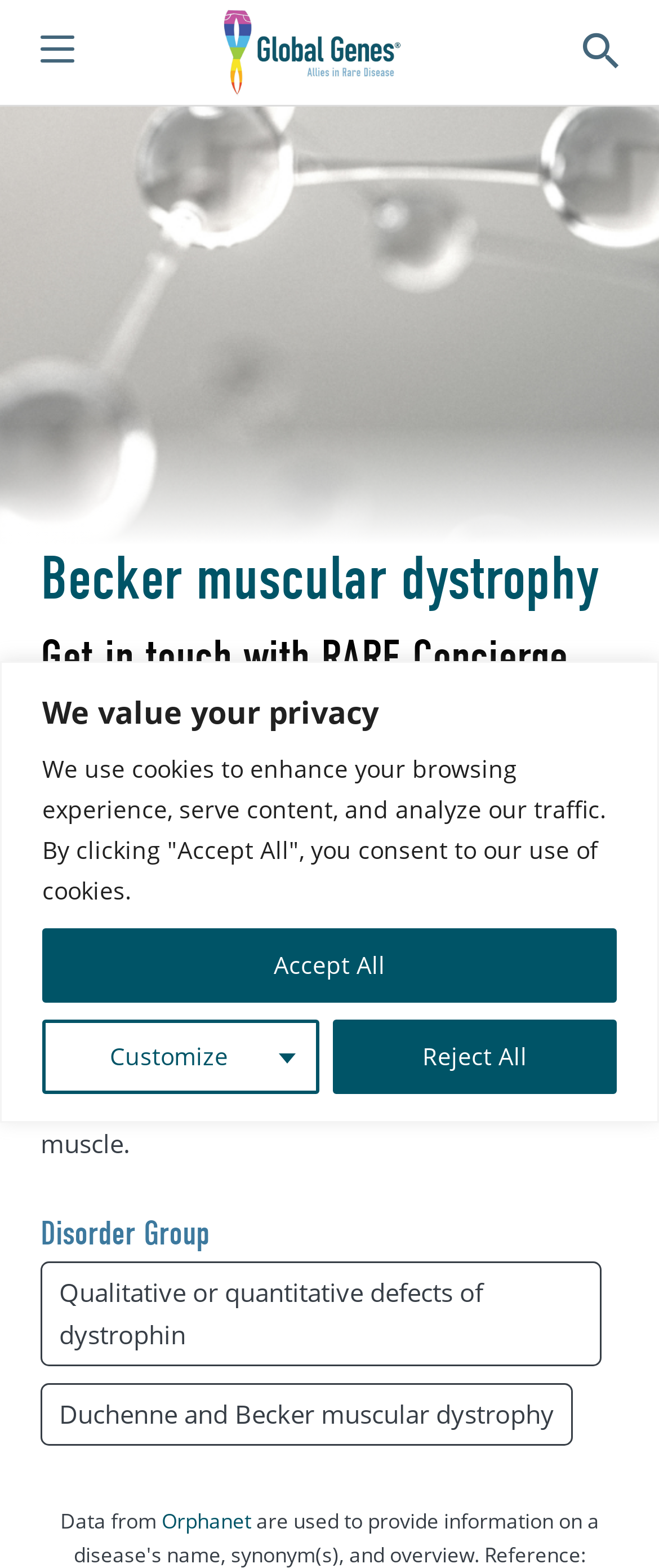Provide your answer in one word or a succinct phrase for the question: 
What is the organization providing RARE Concierge service?

Global Genes